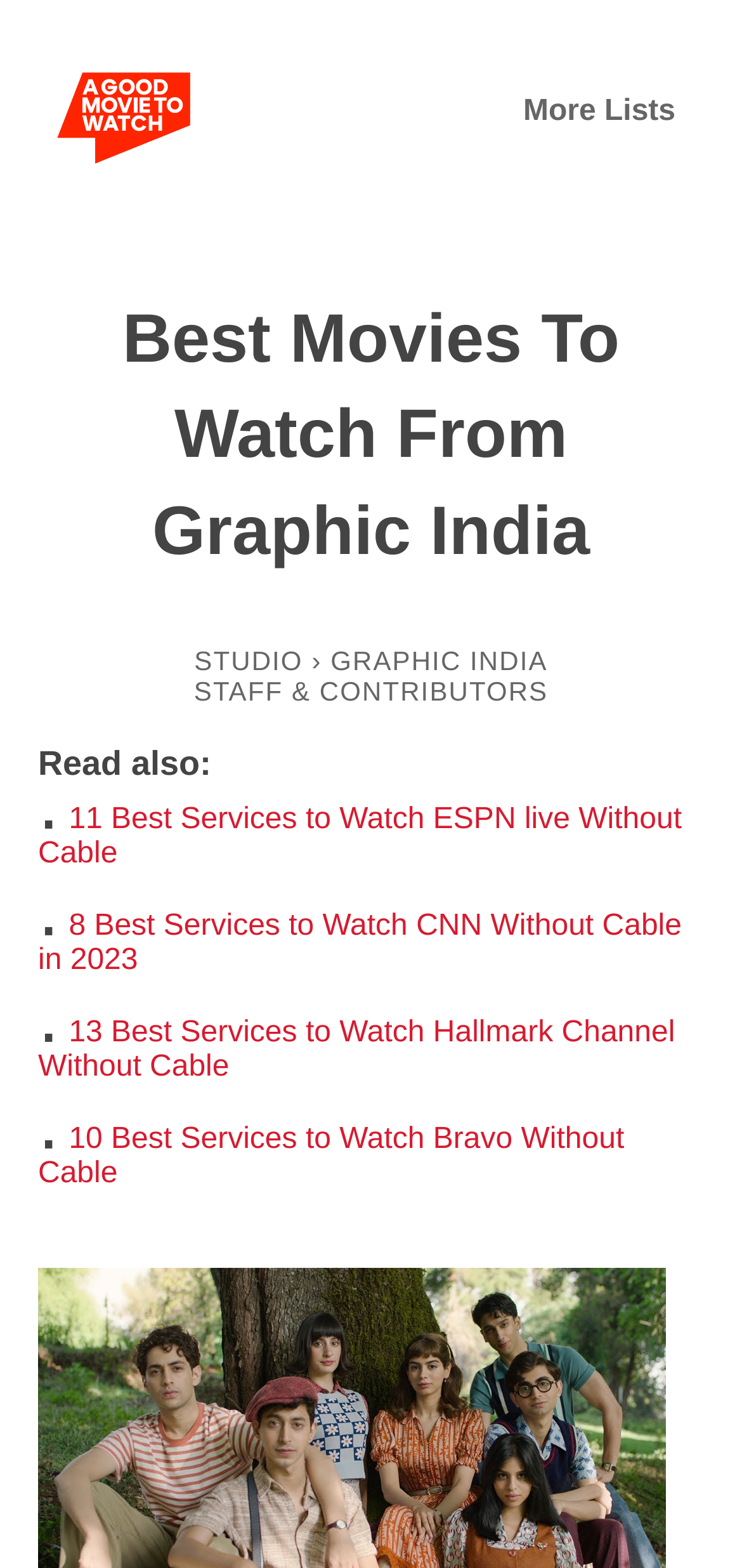For the following element description, predict the bounding box coordinates in the format (top-left x, top-left y, bottom-right x, bottom-right y). All values should be floating point numbers between 0 and 1. Description: More Lists

[0.705, 0.049, 0.923, 0.095]